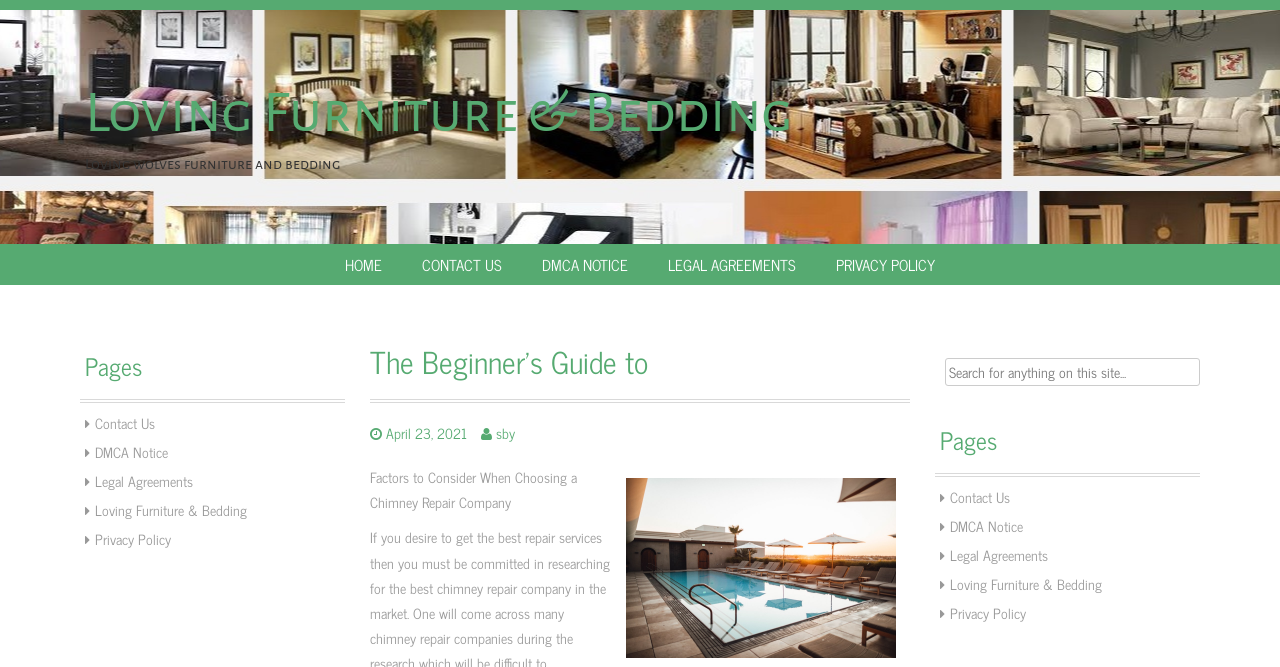Determine the bounding box coordinates for the area that should be clicked to carry out the following instruction: "Search for something".

[0.738, 0.537, 0.938, 0.579]